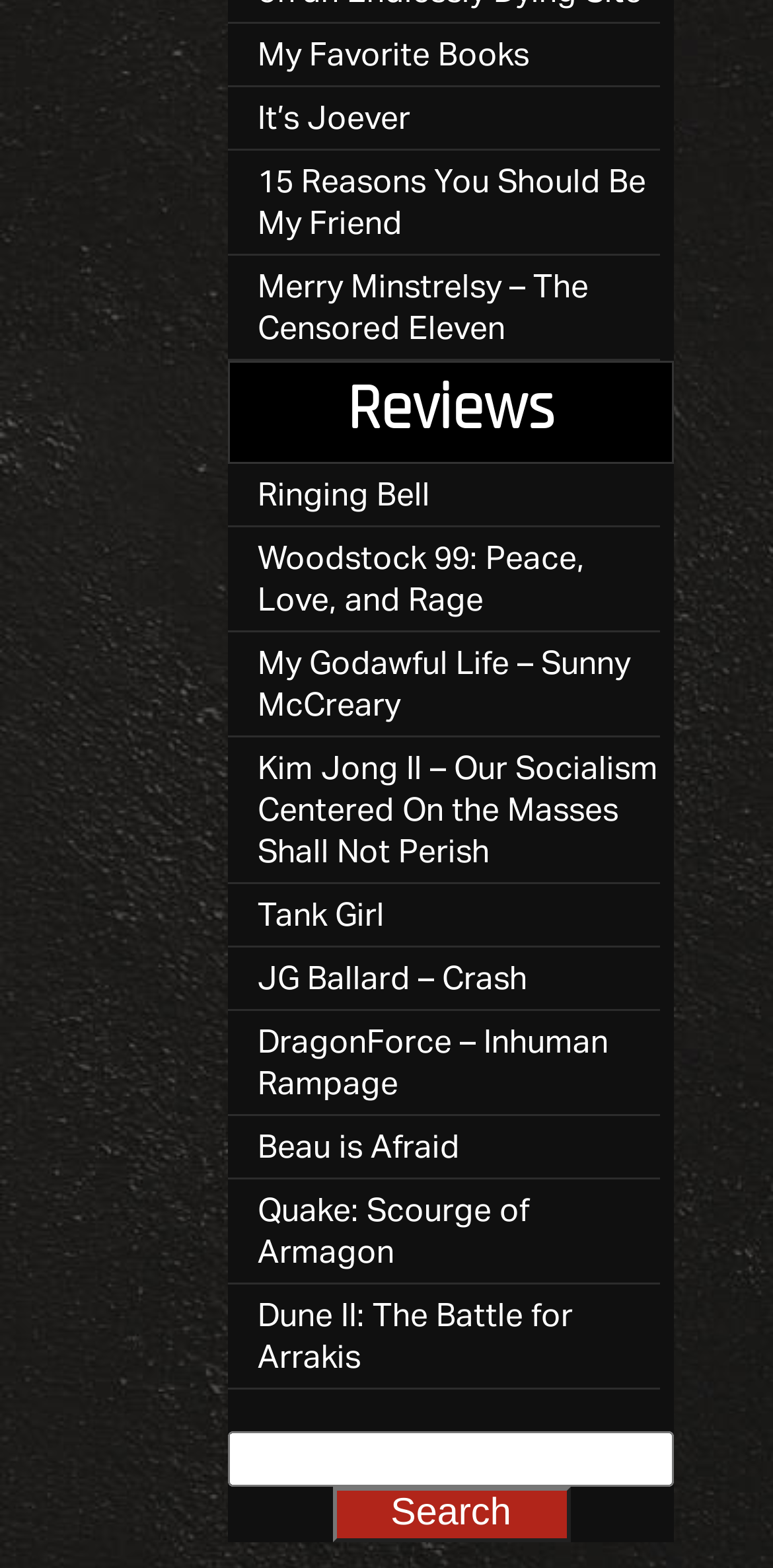Calculate the bounding box coordinates for the UI element based on the following description: "Beau is Afraid". Ensure the coordinates are four float numbers between 0 and 1, i.e., [left, top, right, bottom].

[0.295, 0.712, 0.853, 0.753]